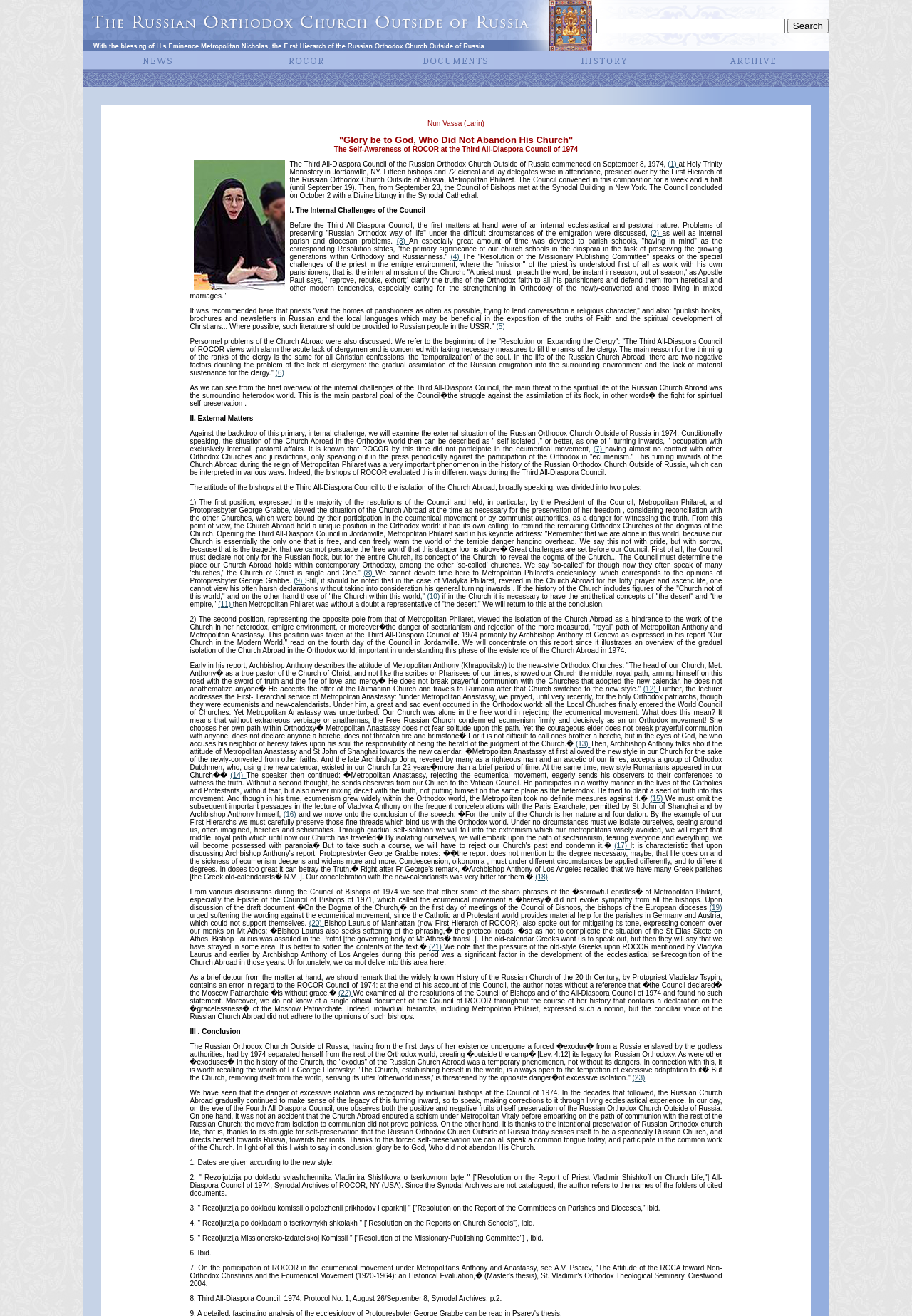Point out the bounding box coordinates of the section to click in order to follow this instruction: "Click the Search button".

[0.863, 0.014, 0.909, 0.025]